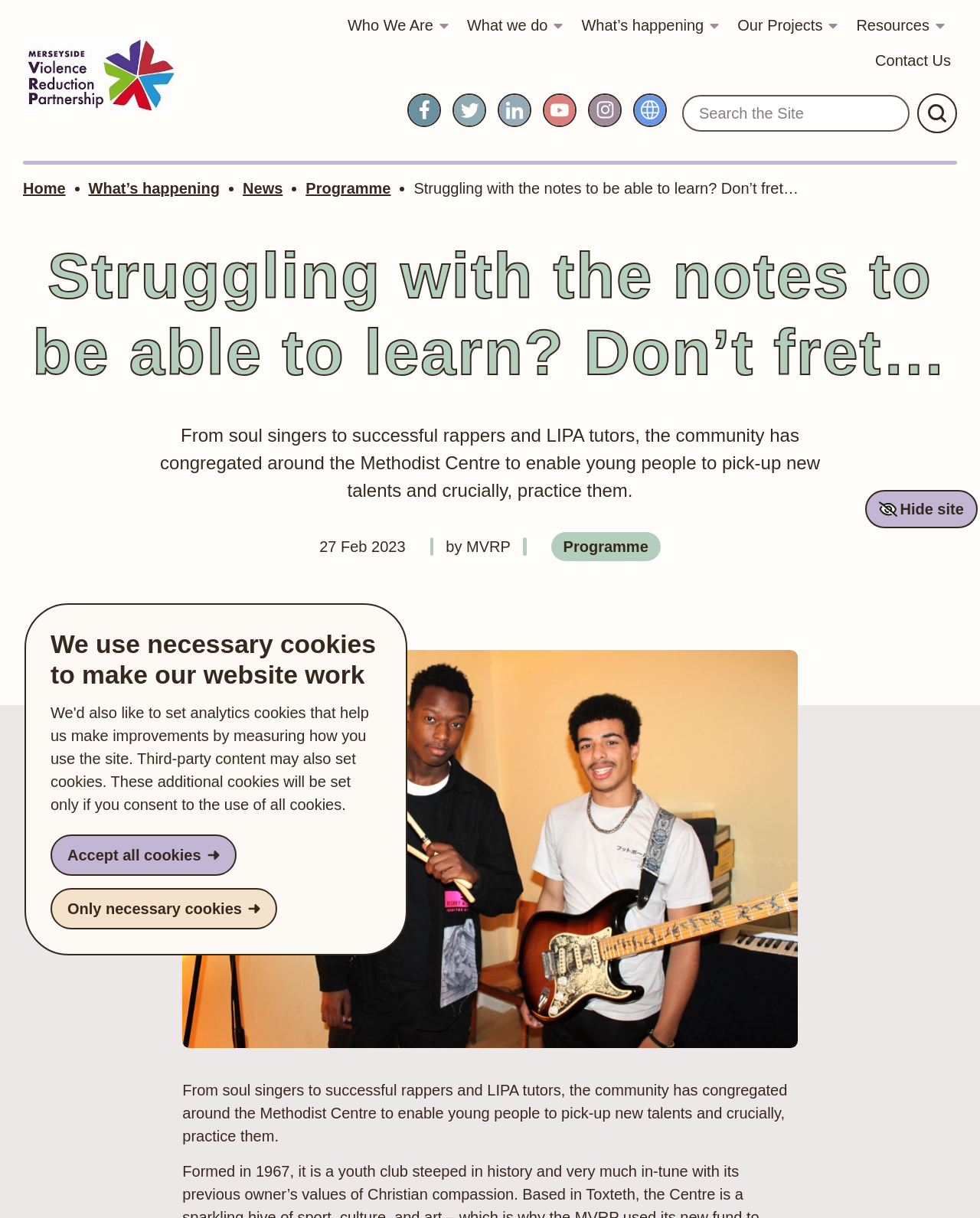Refer to the image and provide an in-depth answer to the question: 
What is the date of the news article?

I found the answer by looking at the static text on the webpage, which displays the date of the news article as 27 Feb 2023.